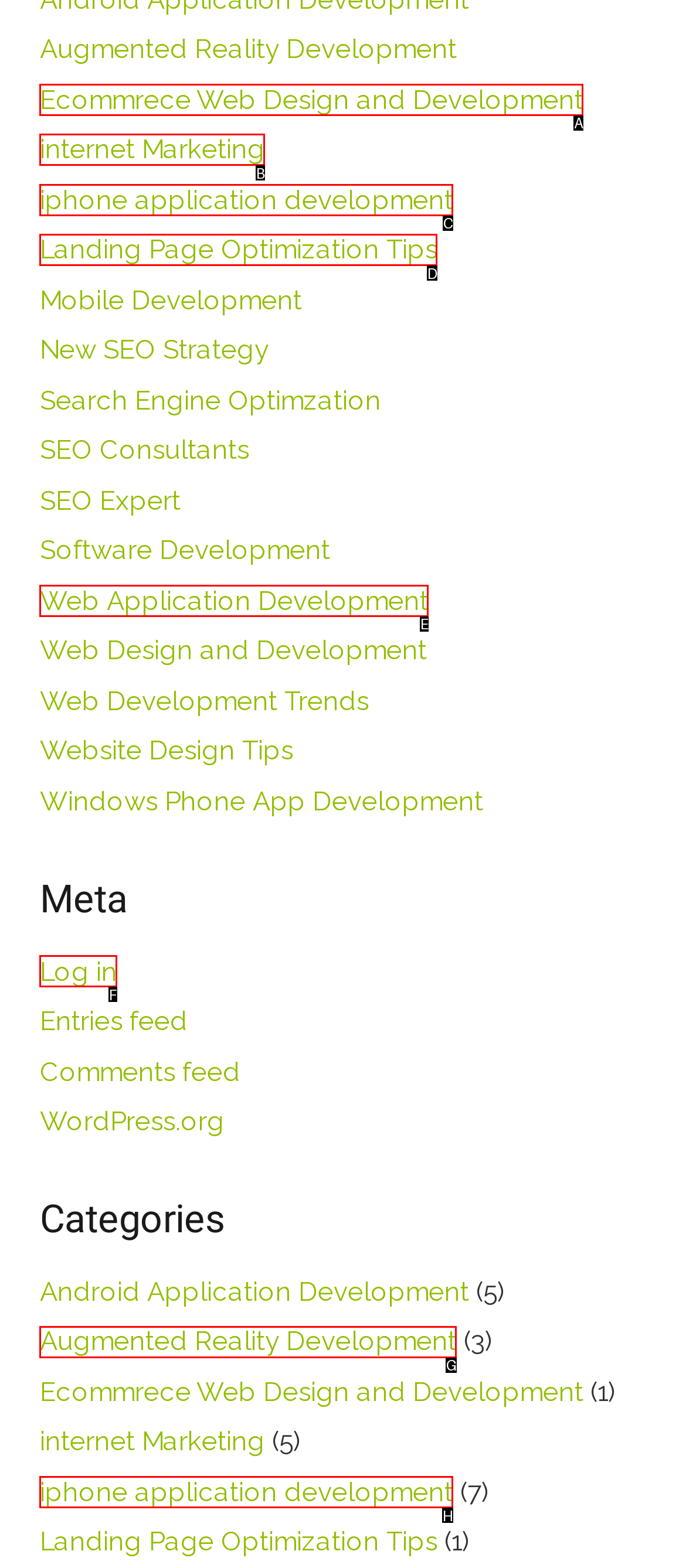Based on the description Ecommrece Web Design and Development, identify the most suitable HTML element from the options. Provide your answer as the corresponding letter.

A